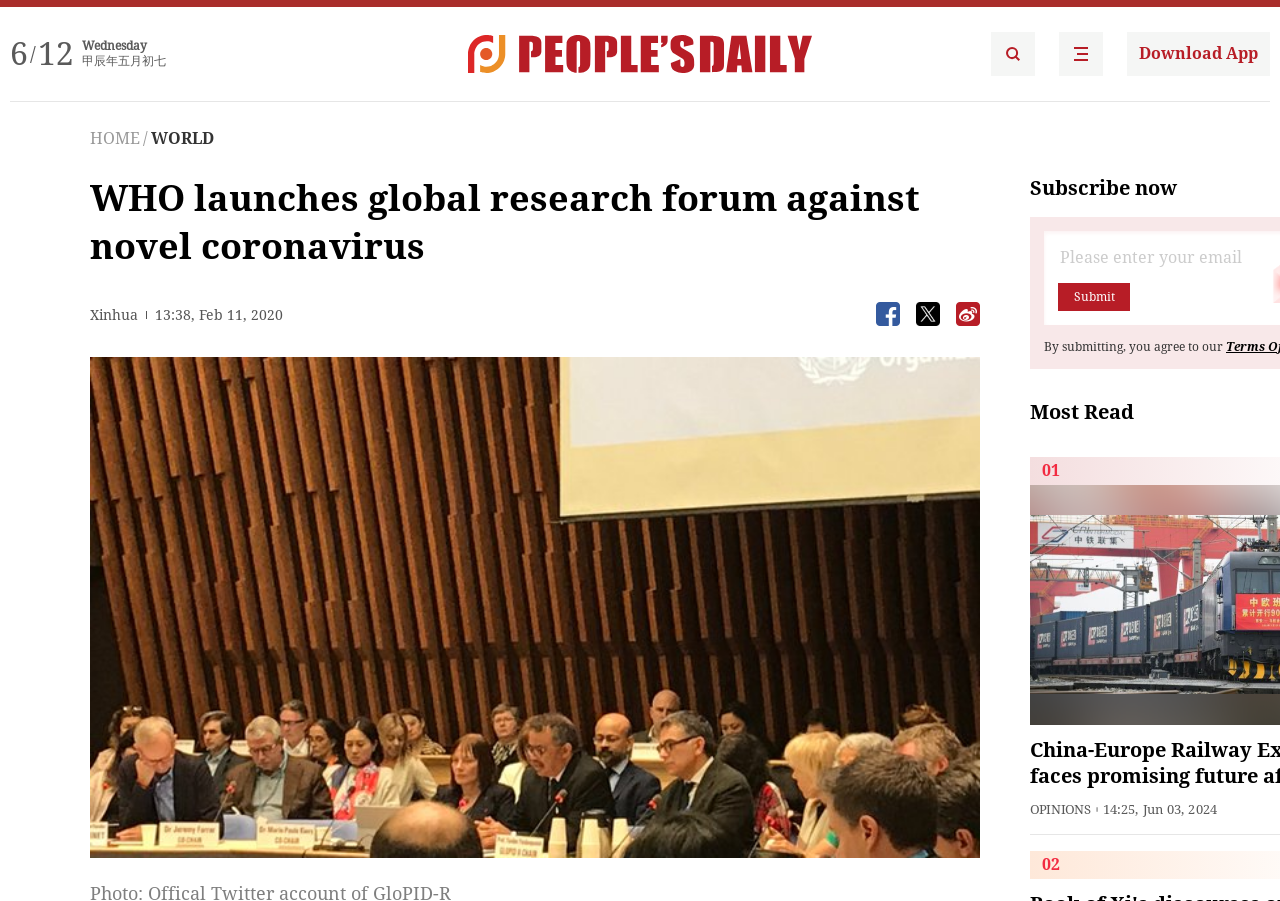Describe every aspect of the webpage comprehensively.

This webpage appears to be a news article page from the World Health Organization (WHO) about the launch of a global research forum against the novel coronavirus. 

At the top left of the page, there is a date display showing "6/12 Wednesday" and a Chinese date "甲辰年五月初七". 

Below the date display, there are two links to the People's Daily English language App, one on the left and one on the right, each accompanied by an image. 

To the right of the date display, there is a navigation menu with links to "HOME" and "WORLD". 

The main article title "WHO launches global research forum against novel coronavirus" is located below the navigation menu. 

Below the article title, there is a credit line "Xinhua" and a timestamp "13:38, Feb 11, 2020". 

On the right side of the article, there are three buttons with images, likely for social media sharing. 

Below the article, there is a large image that spans the width of the page. 

On the right side of the page, there is a subscription form with a "Subscribe now" label and a "Submit" button. 

Below the subscription form, there is a disclaimer text "By submitting, you agree to our ...". 

Further down, there is a "Most Read" section with a list of articles, and an "OPINIONS" section with a single article.